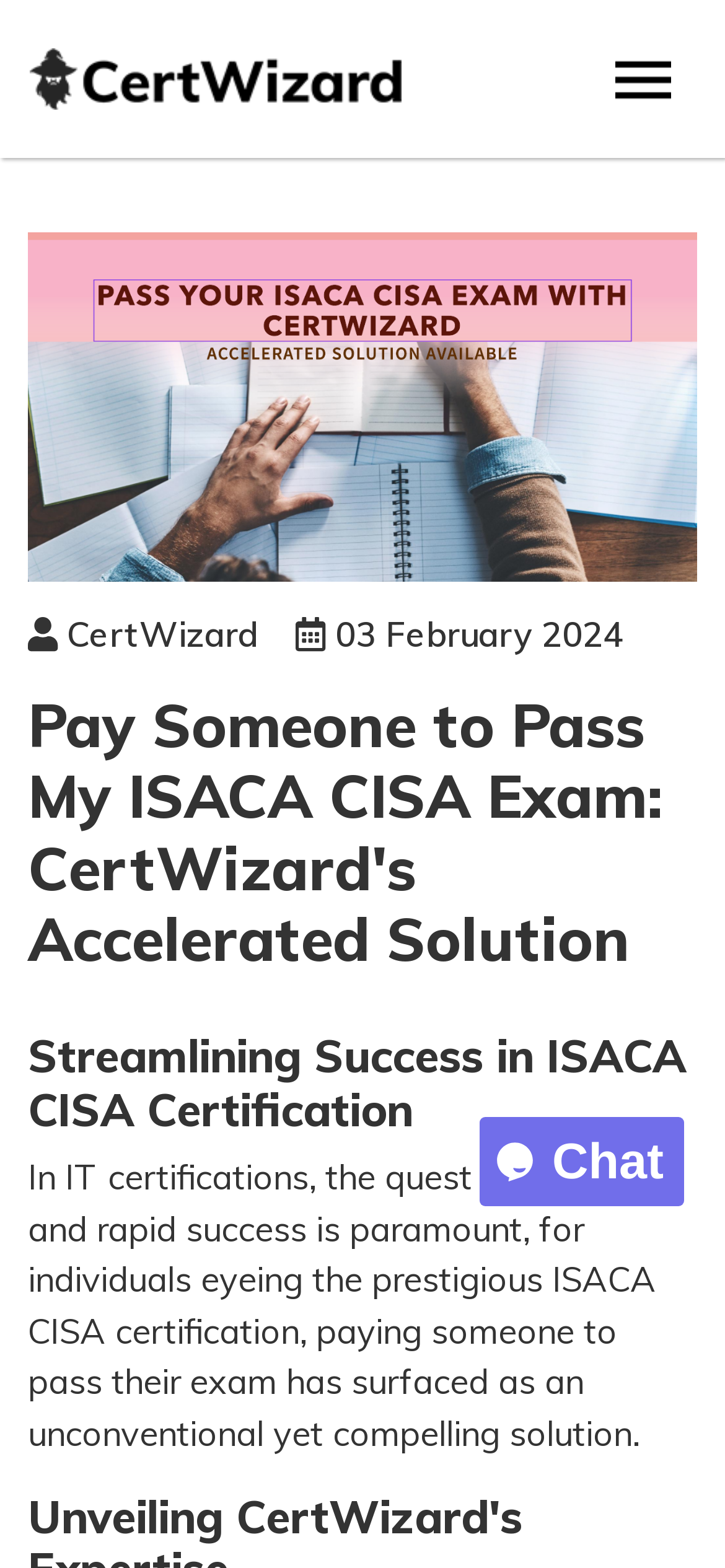Bounding box coordinates are specified in the format (top-left x, top-left y, bottom-right x, bottom-right y). All values are floating point numbers bounded between 0 and 1. Please provide the bounding box coordinate of the region this sentence describes: Skip to main content

[0.459, 0.0, 0.541, 0.004]